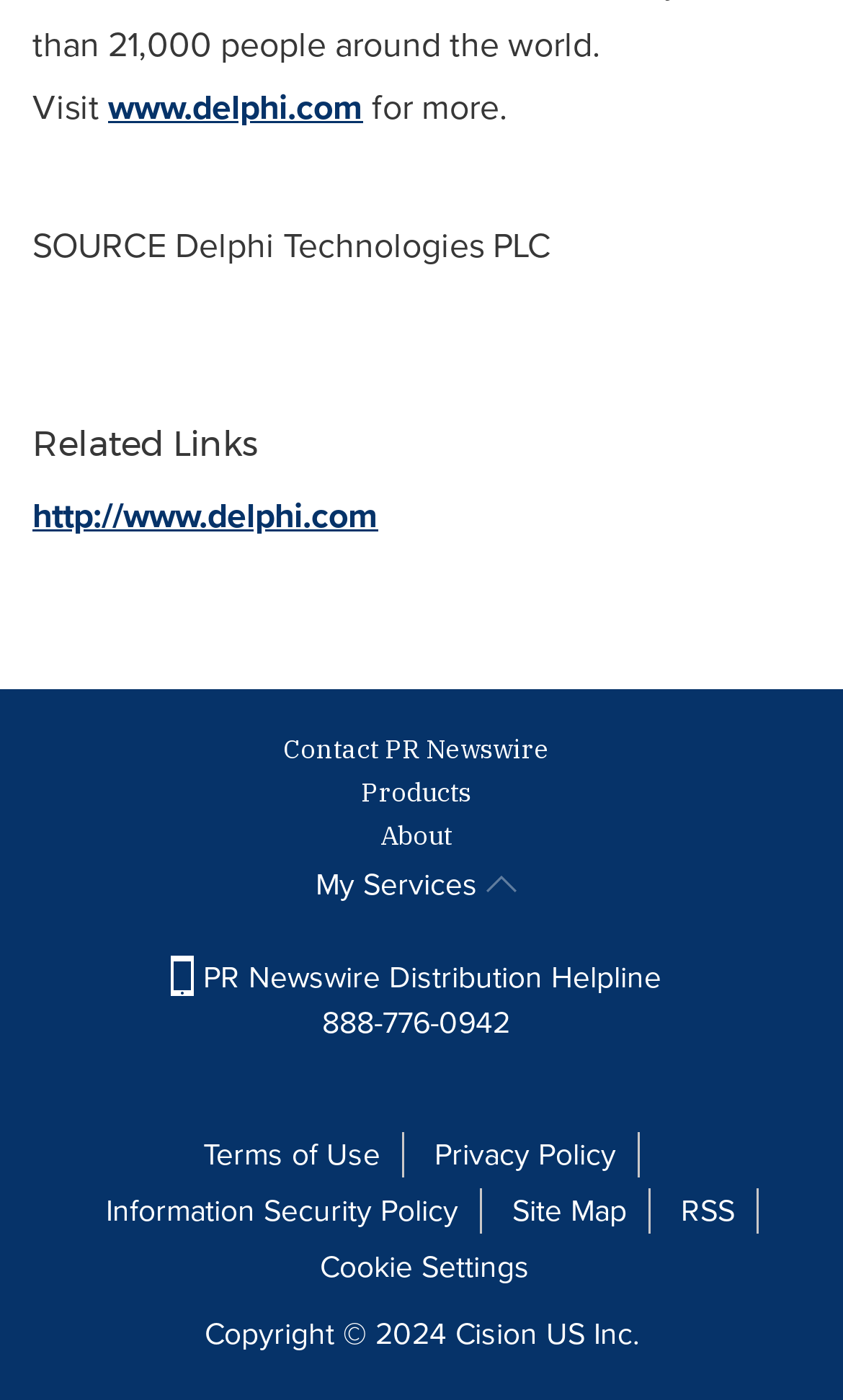Please identify the bounding box coordinates of the area that needs to be clicked to fulfill the following instruction: "go to Related Links."

[0.038, 0.303, 0.962, 0.332]